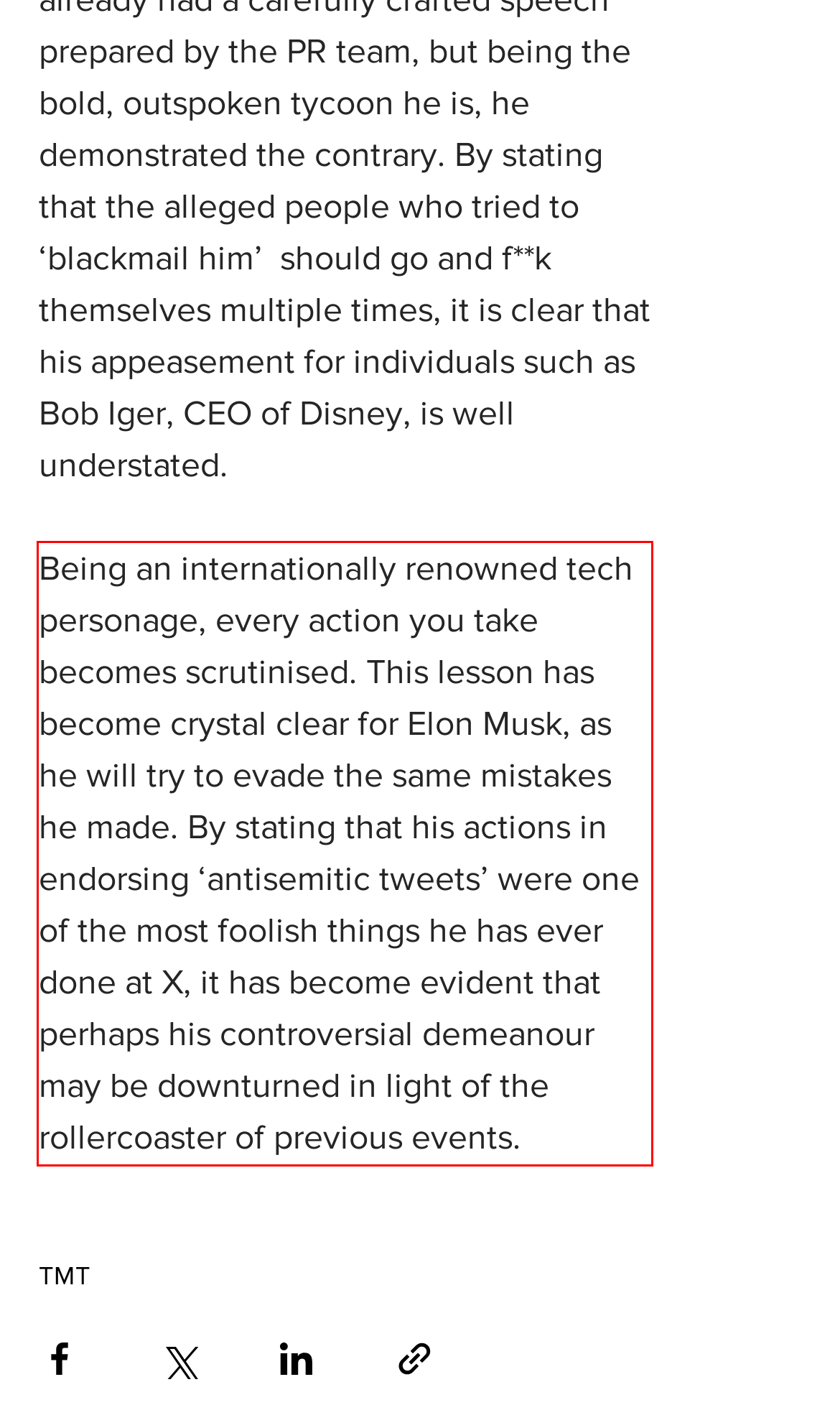Identify and extract the text within the red rectangle in the screenshot of the webpage.

Being an internationally renowned tech personage, every action you take becomes scrutinised. This lesson has become crystal clear for Elon Musk, as he will try to evade the same mistakes he made. By stating that his actions in endorsing ‘antisemitic tweets’ were one of the most foolish things he has ever done at X, it has become evident that perhaps his controversial demeanour may be downturned in light of the rollercoaster of previous events.